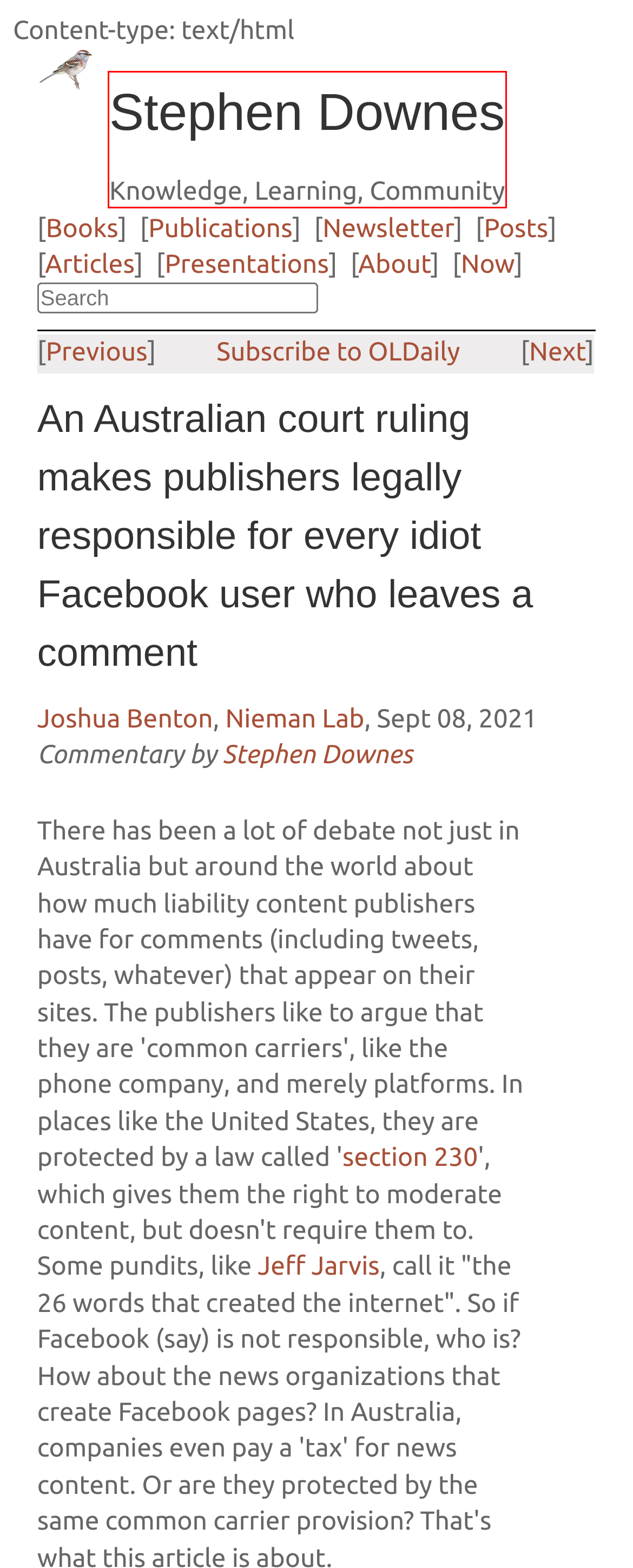You are given a screenshot of a webpage with a red rectangle bounding box around a UI element. Select the webpage description that best matches the new webpage after clicking the element in the bounding box. Here are the candidates:
A. Regulating the net is regulating us — BuzzMachine
B. My eBooks ~ Stephen Downes
C. Publications ~ Page 37
D. Downes.ca ~ Stephen's Web ~ An Aussie Podcast
E. : Stephen's Web : ~ Page 152
F. Section 230: everything you need to know about the law protecting internet speech - The Verge
G. About ~ Page 45
H. OLDaily ~ by Stephen Downes

E